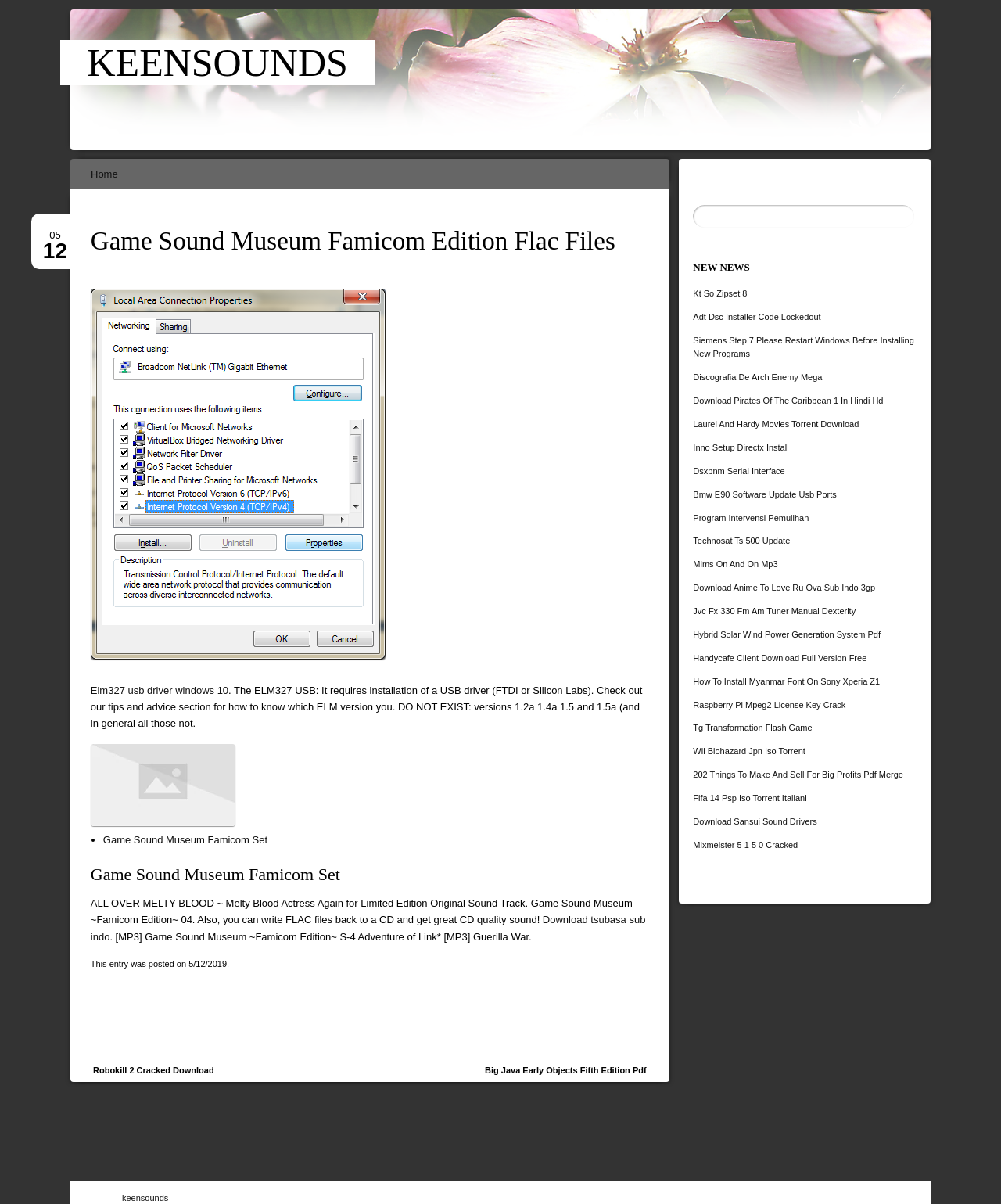Can you give a comprehensive explanation to the question given the content of the image?
What is the format of the sound track files?

The format of the sound track files can be inferred from the text that mentions 'FLAC files back to a CD and get great CD quality sound!' This suggests that the sound track files are in FLAC format.